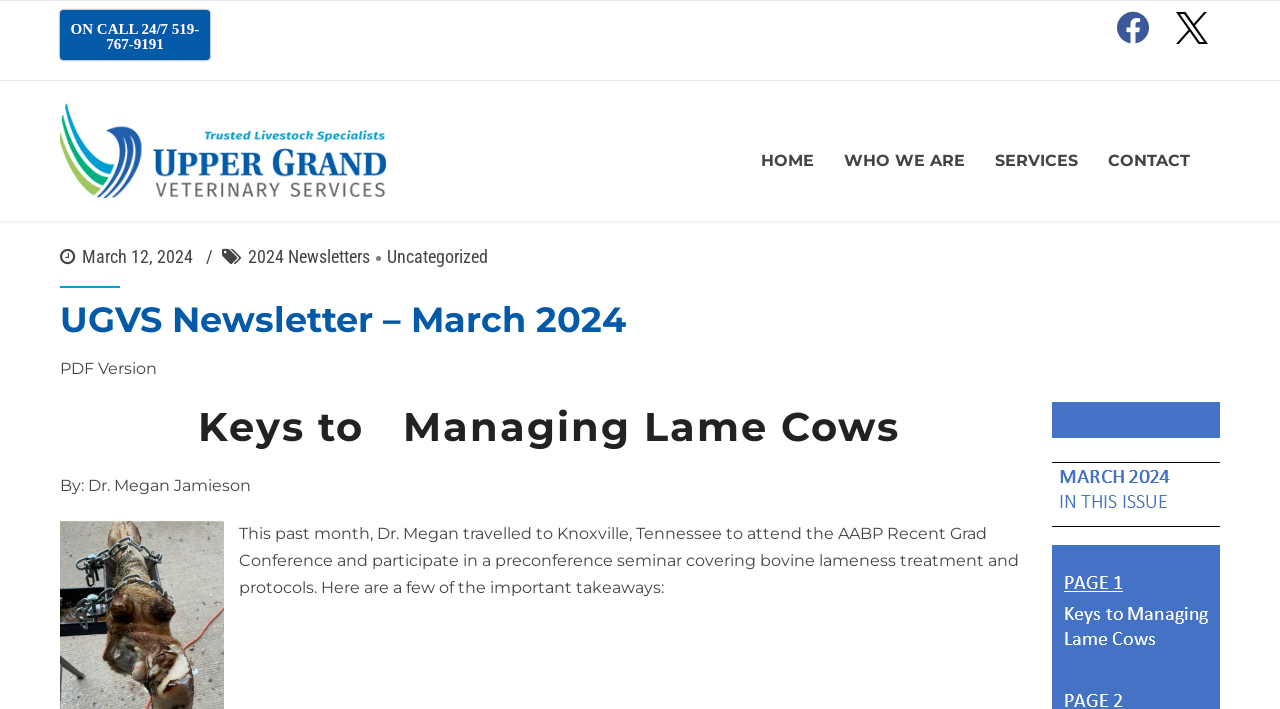What is the date of the latest newsletter?
Use the image to answer the question with a single word or phrase.

March 12, 2024